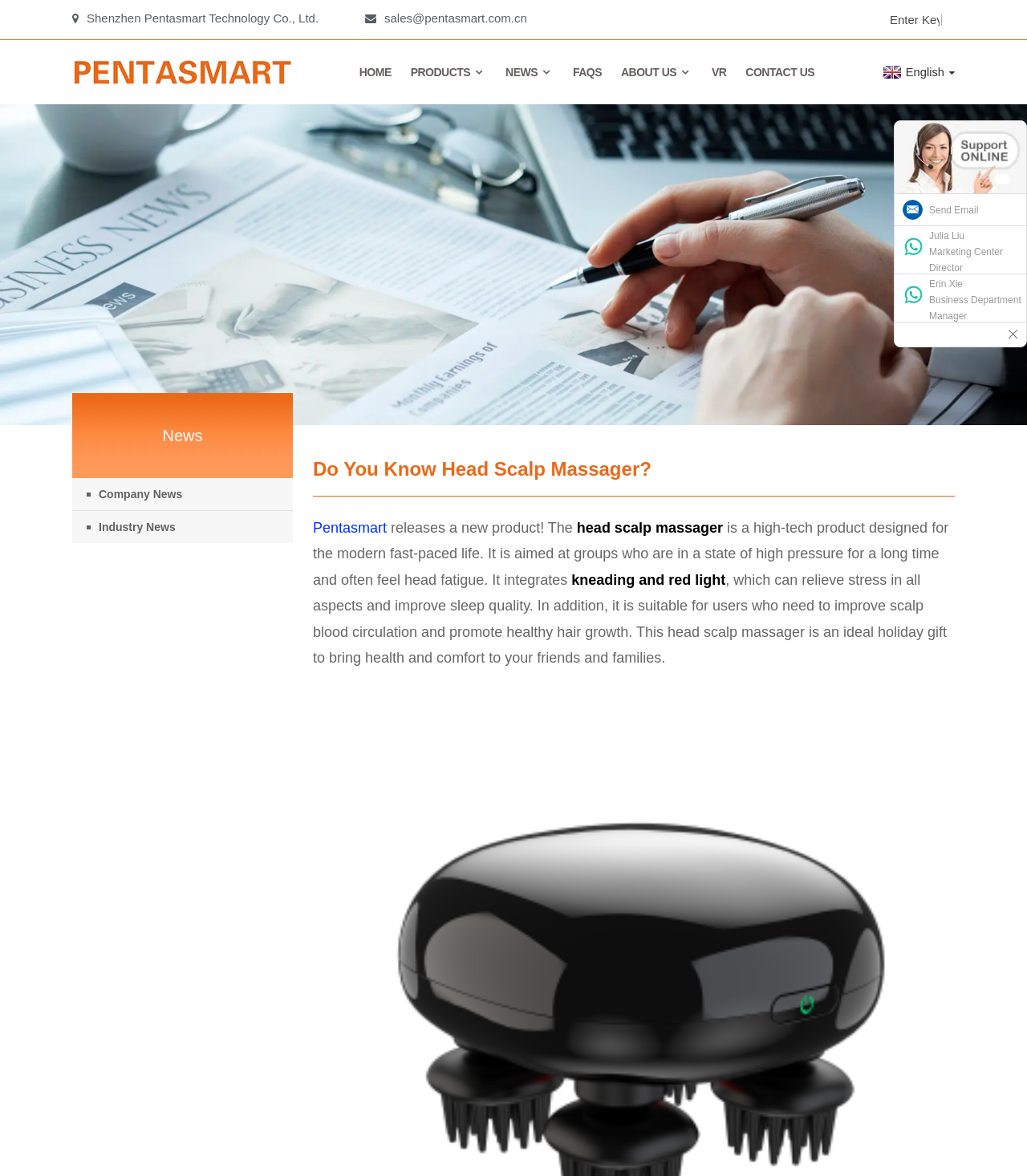Please locate the bounding box coordinates for the element that should be clicked to achieve the following instruction: "Go to the home page". Ensure the coordinates are given as four float numbers between 0 and 1, i.e., [left, top, right, bottom].

[0.35, 0.034, 0.381, 0.089]